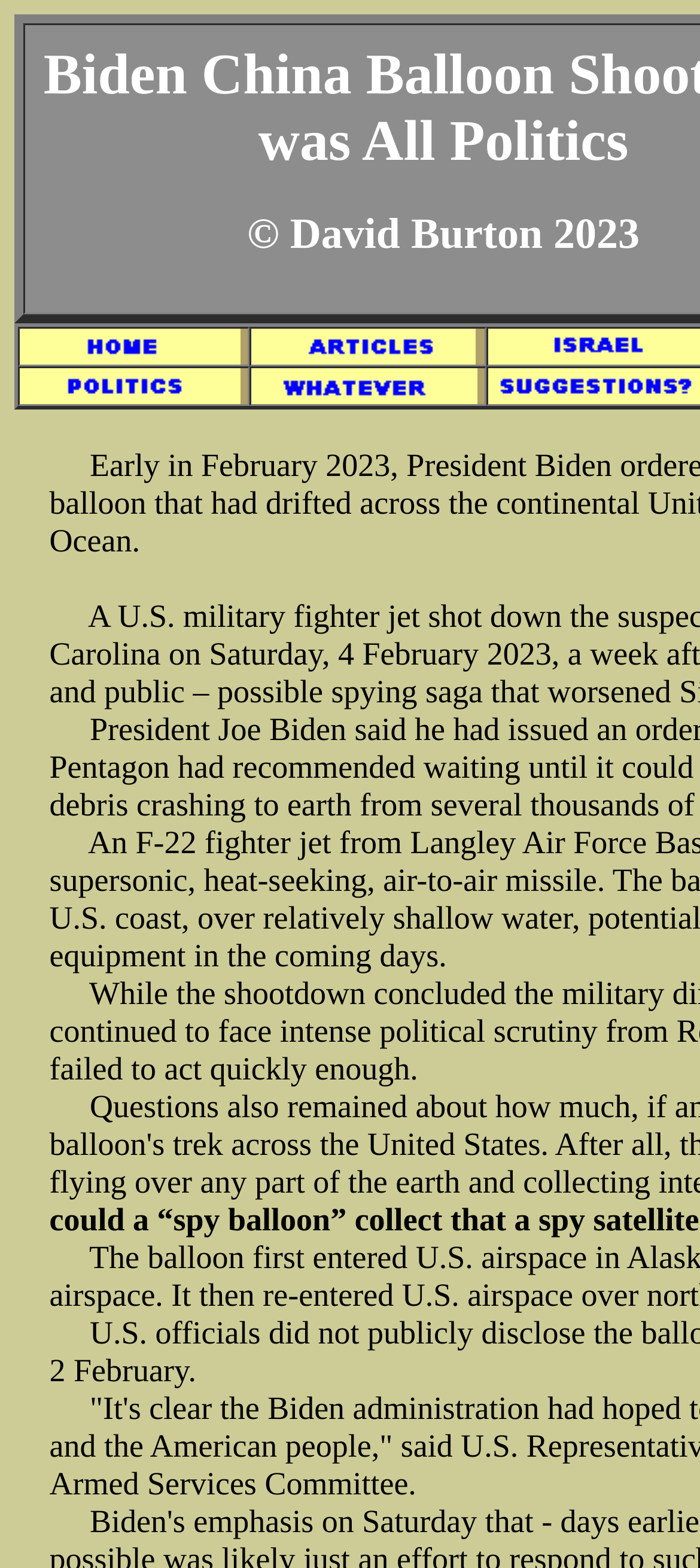Please give a concise answer to this question using a single word or phrase: 
How many grid cells are there?

4